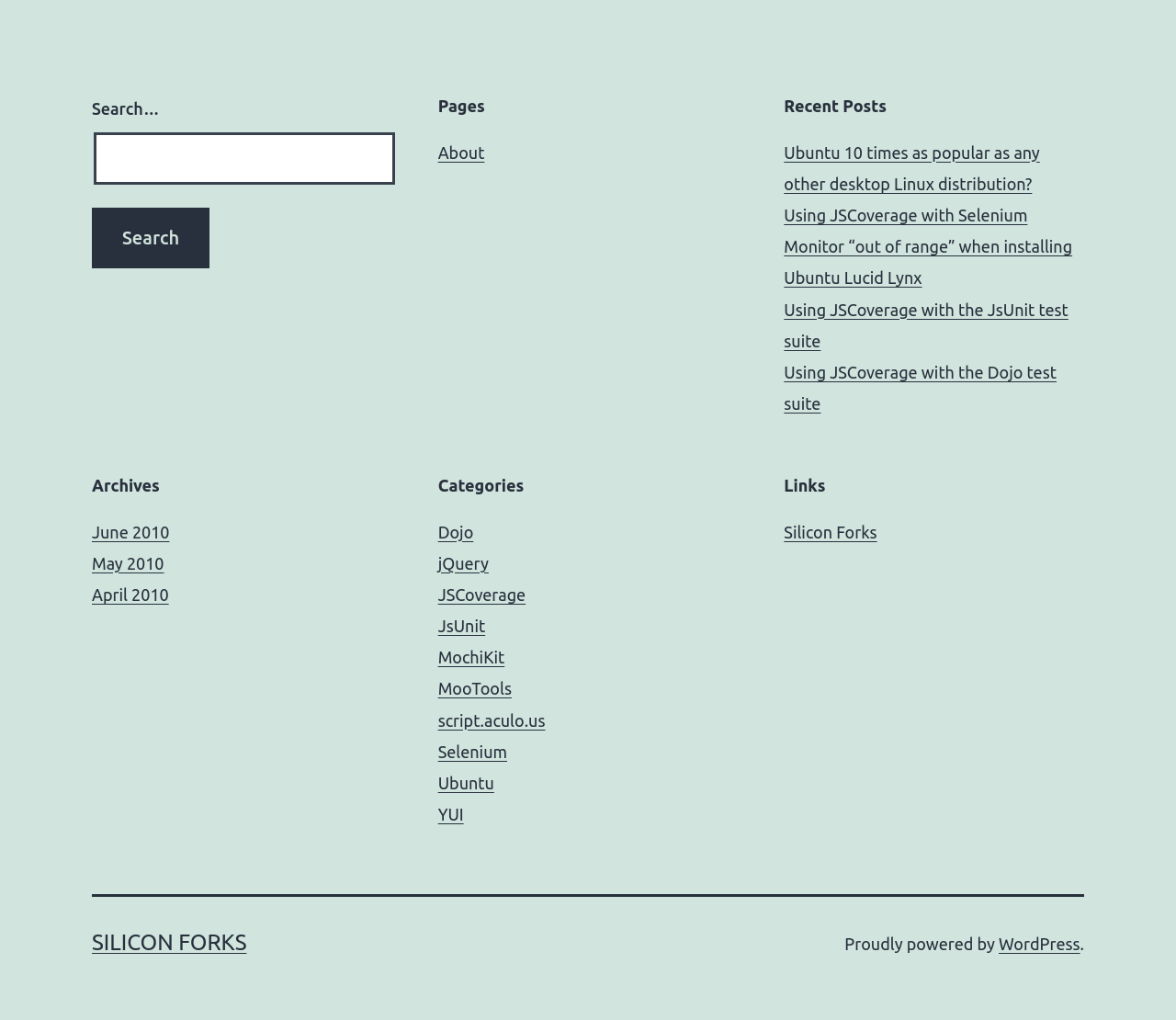What is the purpose of the search box?
Look at the image and answer with only one word or phrase.

To search posts